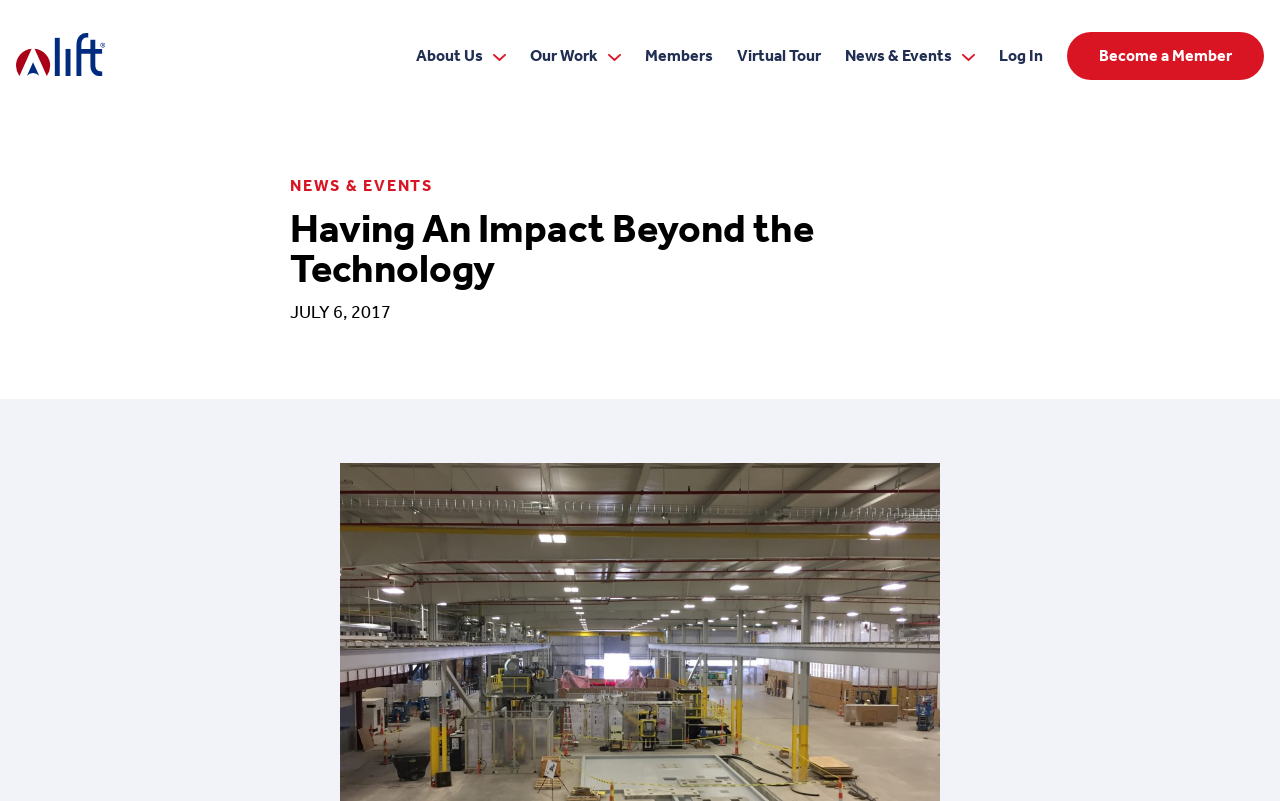Predict the bounding box coordinates of the UI element that matches this description: "LIFT Homepage". The coordinates should be in the format [left, top, right, bottom] with each value between 0 and 1.

[0.012, 0.041, 0.116, 0.099]